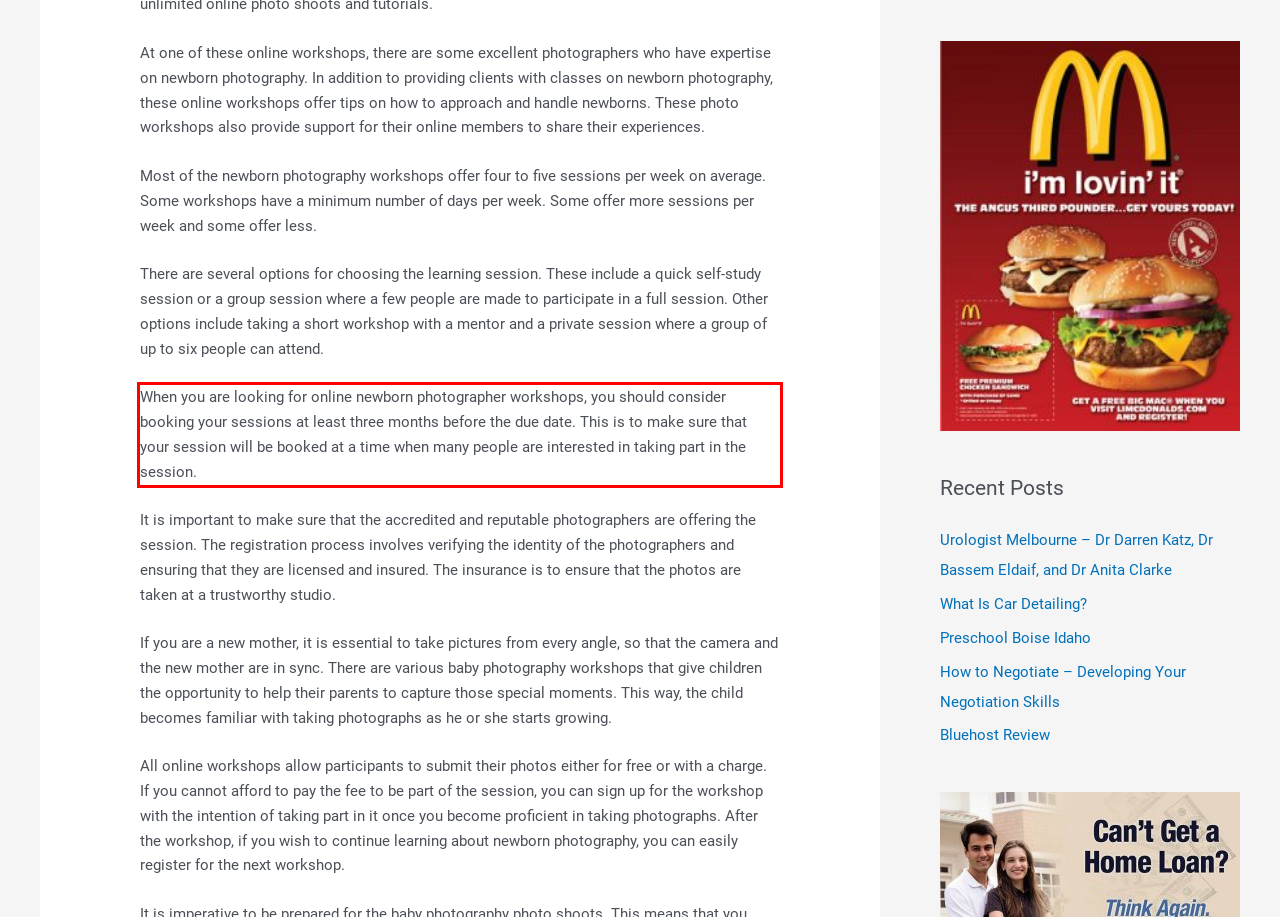Please analyze the provided webpage screenshot and perform OCR to extract the text content from the red rectangle bounding box.

When you are looking for online newborn photographer workshops, you should consider booking your sessions at least three months before the due date. This is to make sure that your session will be booked at a time when many people are interested in taking part in the session.